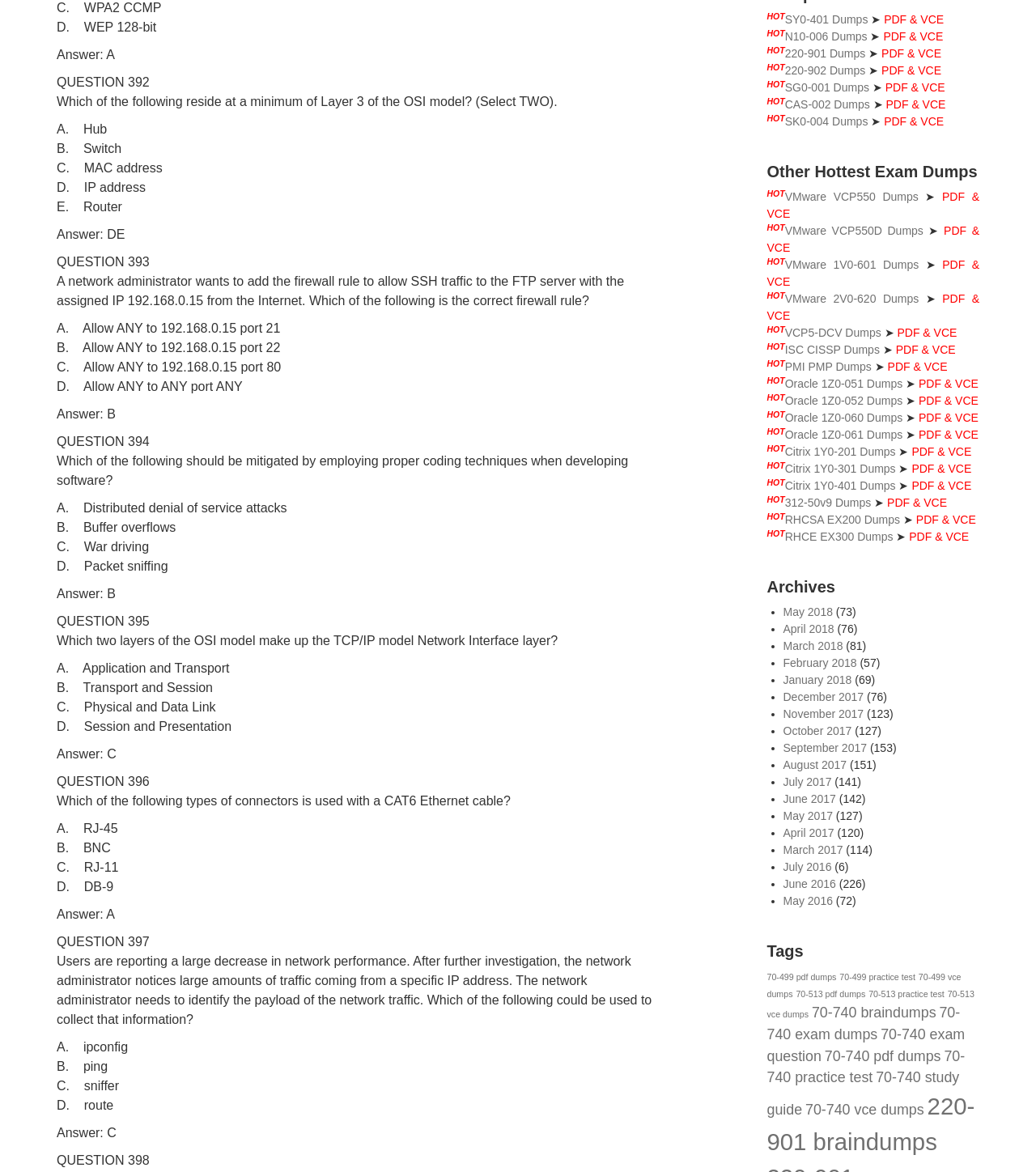Please specify the bounding box coordinates of the clickable section necessary to execute the following command: "Click on SY0-401 Dumps link".

[0.758, 0.011, 0.838, 0.022]